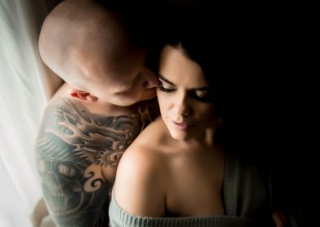What type of clothing is the woman wearing?
Using the screenshot, give a one-word or short phrase answer.

A cozy sweater